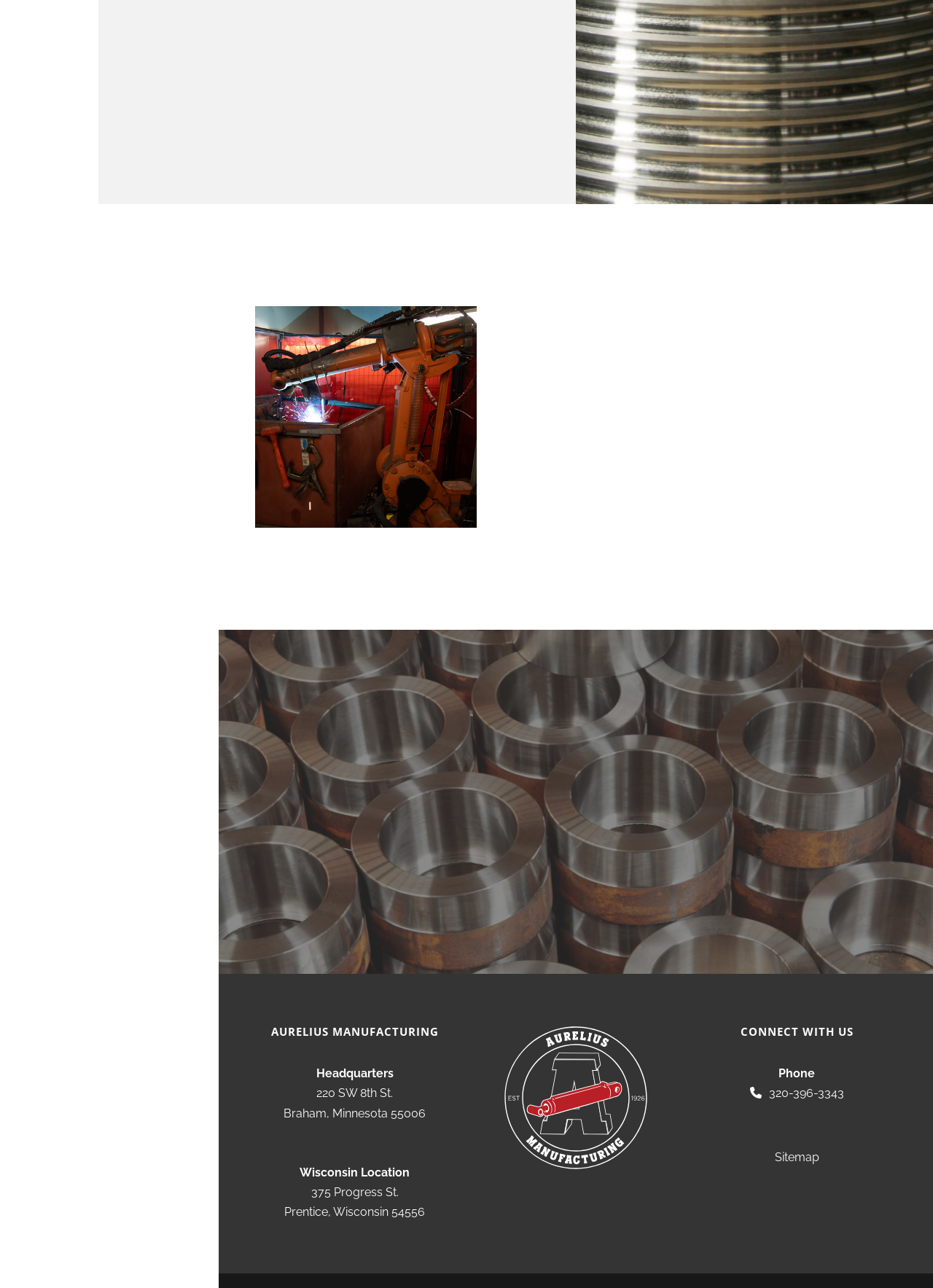What is the company's mission?
Answer with a single word or phrase by referring to the visual content.

Customer Focused, Employee Driven